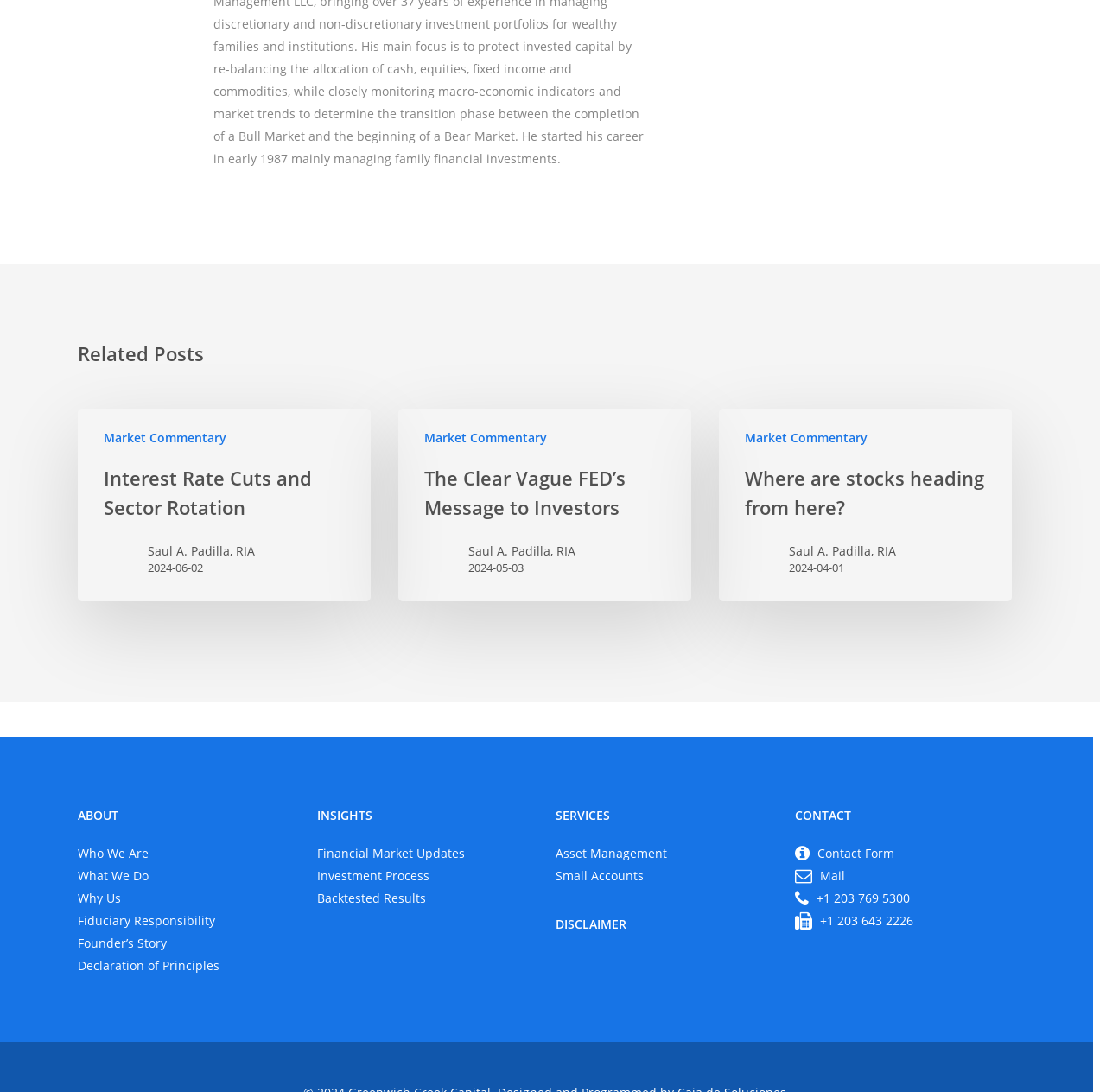Please find the bounding box for the UI element described by: "Saul A. Padilla, RIA".

[0.713, 0.497, 0.81, 0.513]